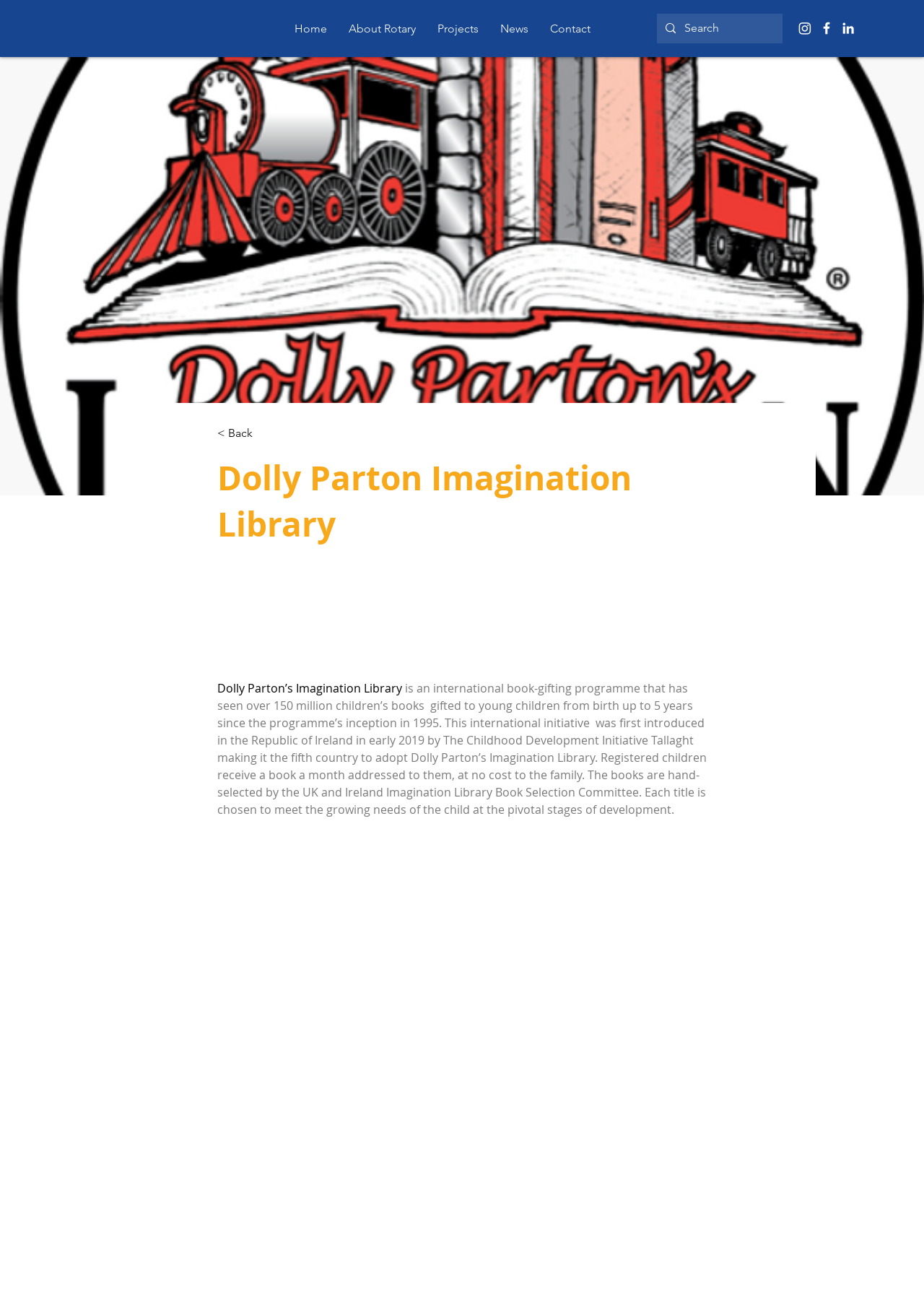What is the age range of children who receive books?
Please provide a comprehensive answer to the question based on the webpage screenshot.

I found the answer by reading the static text that describes the programme, which mentions that registered children receive a book a month addressed to them from birth up to 5 years.